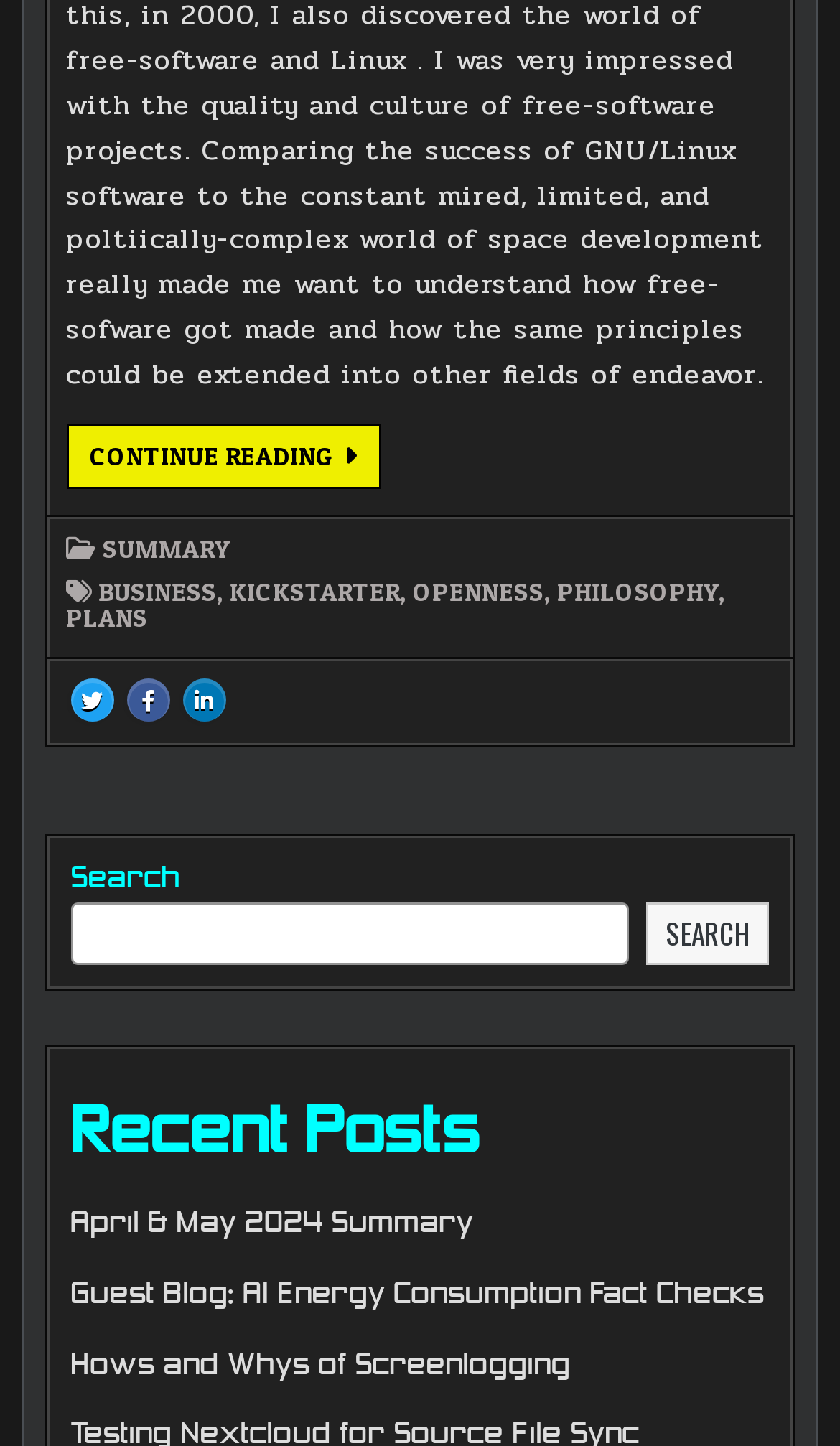Determine the bounding box coordinates of the clickable element to achieve the following action: 'Share the article on Facebook'. Provide the coordinates as four float values between 0 and 1, formatted as [left, top, right, bottom].

[0.151, 0.469, 0.202, 0.498]